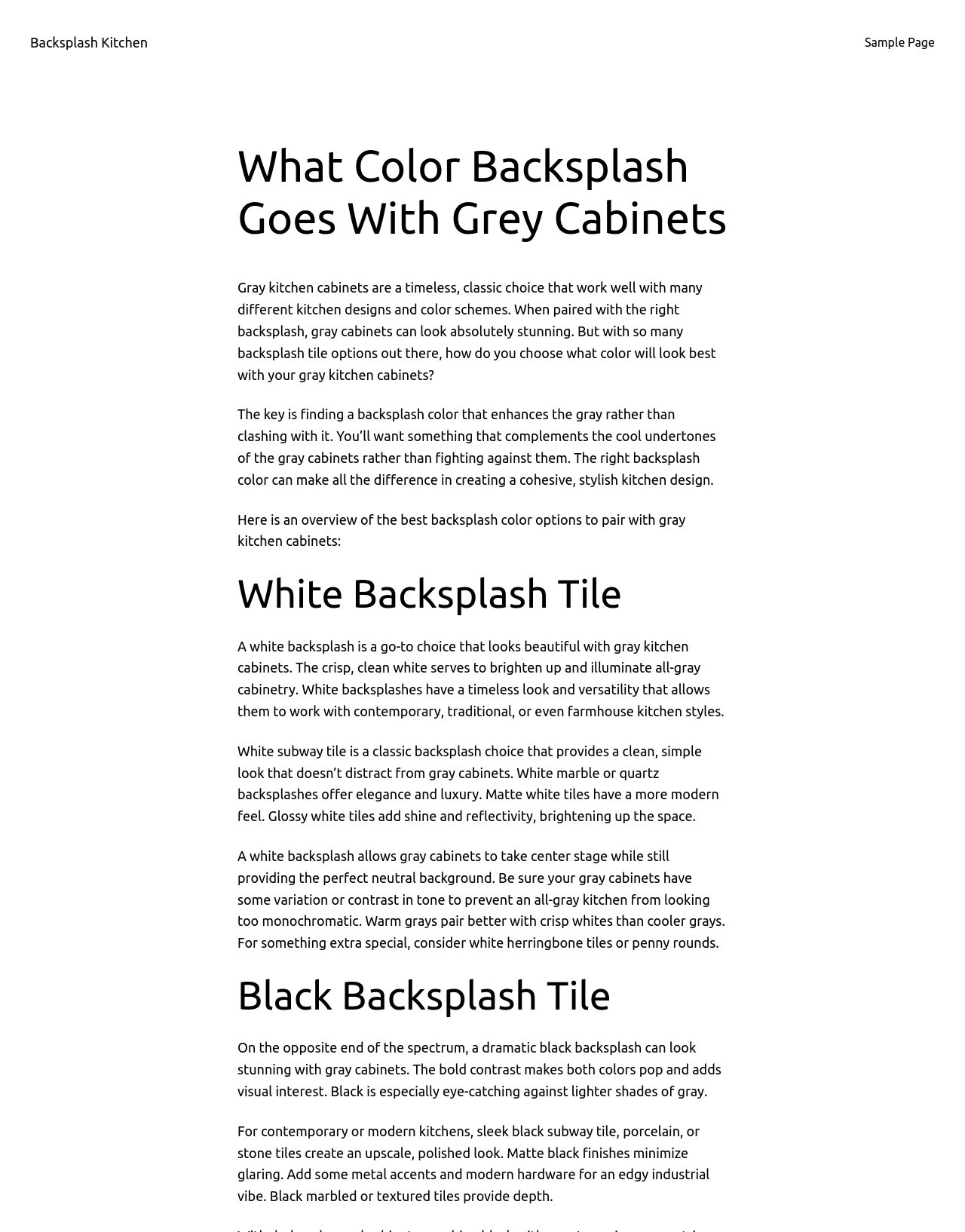Give a one-word or short-phrase answer to the following question: 
How many backsplash color options are discussed?

Two